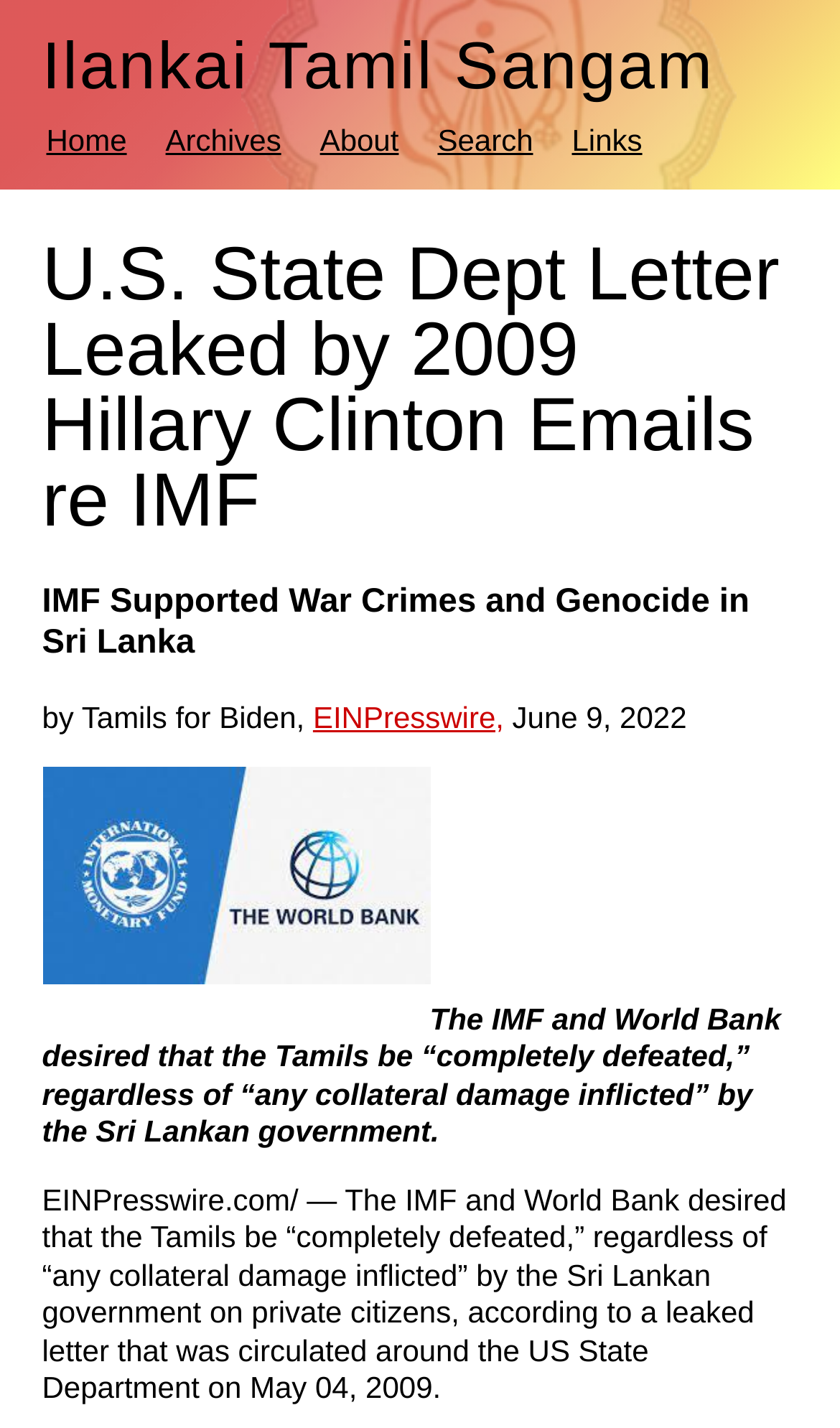What is the date of the article?
Refer to the image and provide a one-word or short phrase answer.

June 9, 2022